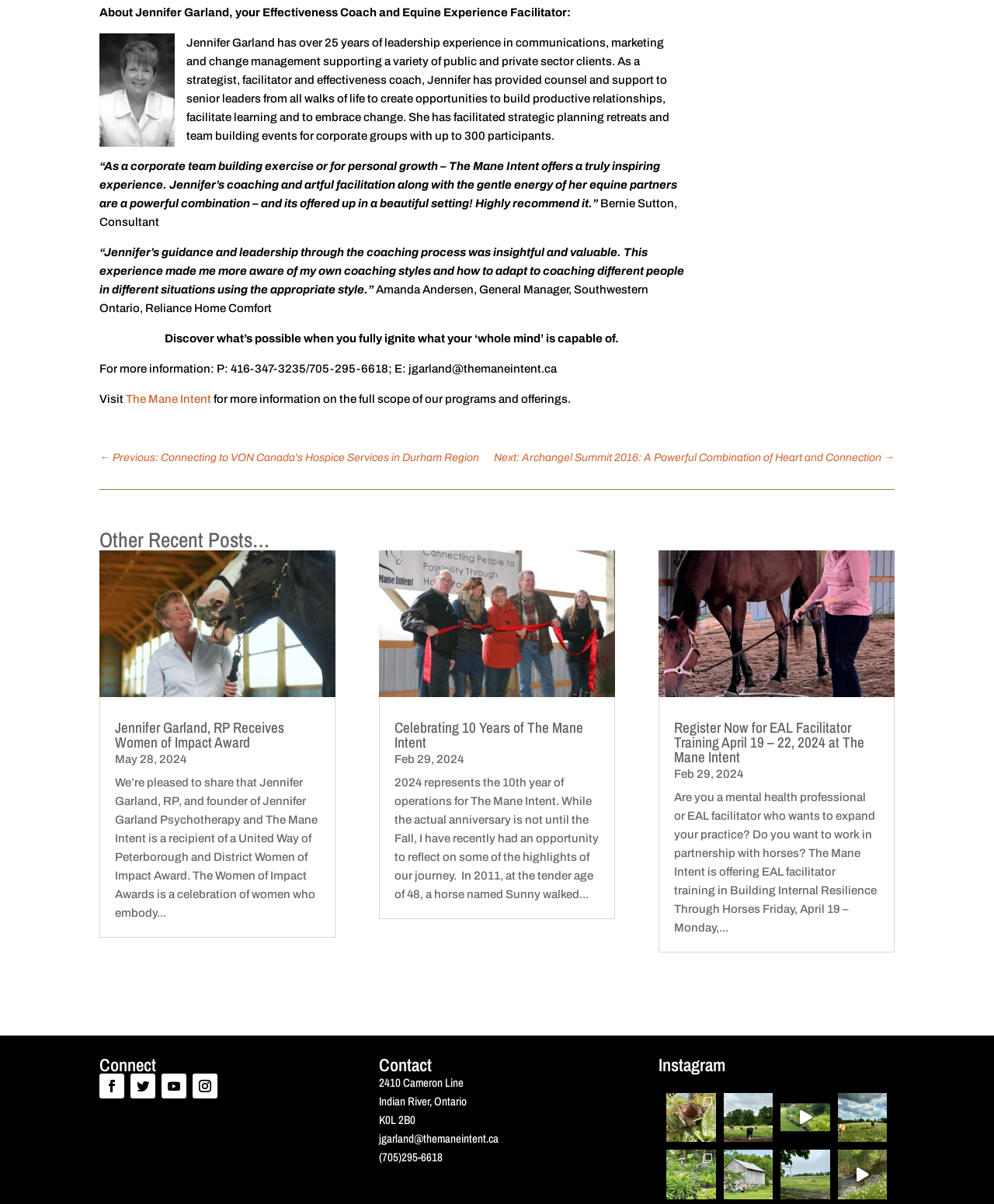Please identify the bounding box coordinates of the element on the webpage that should be clicked to follow this instruction: "Click the 'The Mane Intent' link". The bounding box coordinates should be given as four float numbers between 0 and 1, formatted as [left, top, right, bottom].

[0.127, 0.326, 0.215, 0.337]